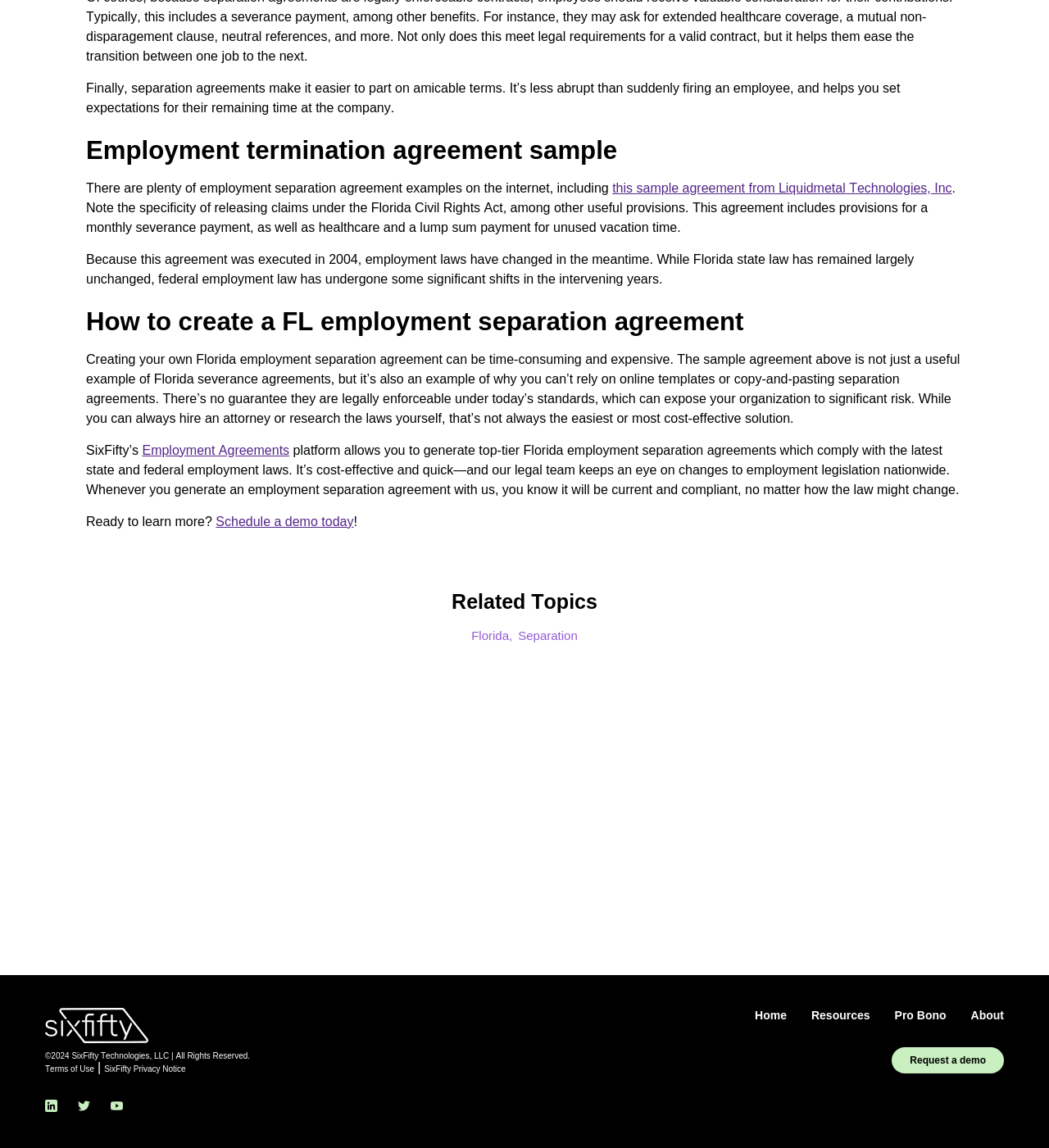Locate the bounding box coordinates of the clickable area needed to fulfill the instruction: "Request a demo".

[0.85, 0.912, 0.957, 0.935]